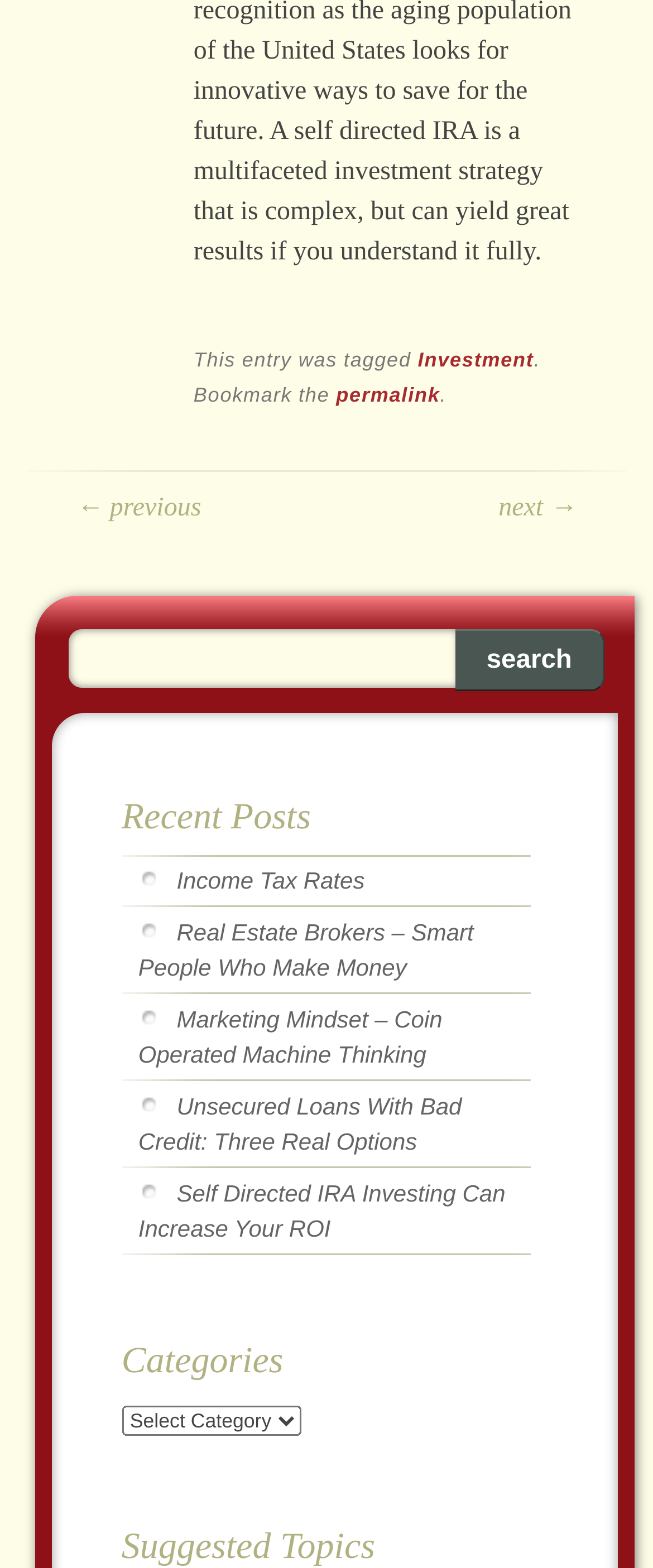What is the purpose of the 'Categories' combobox?
Please use the image to provide a one-word or short phrase answer.

Selecting categories